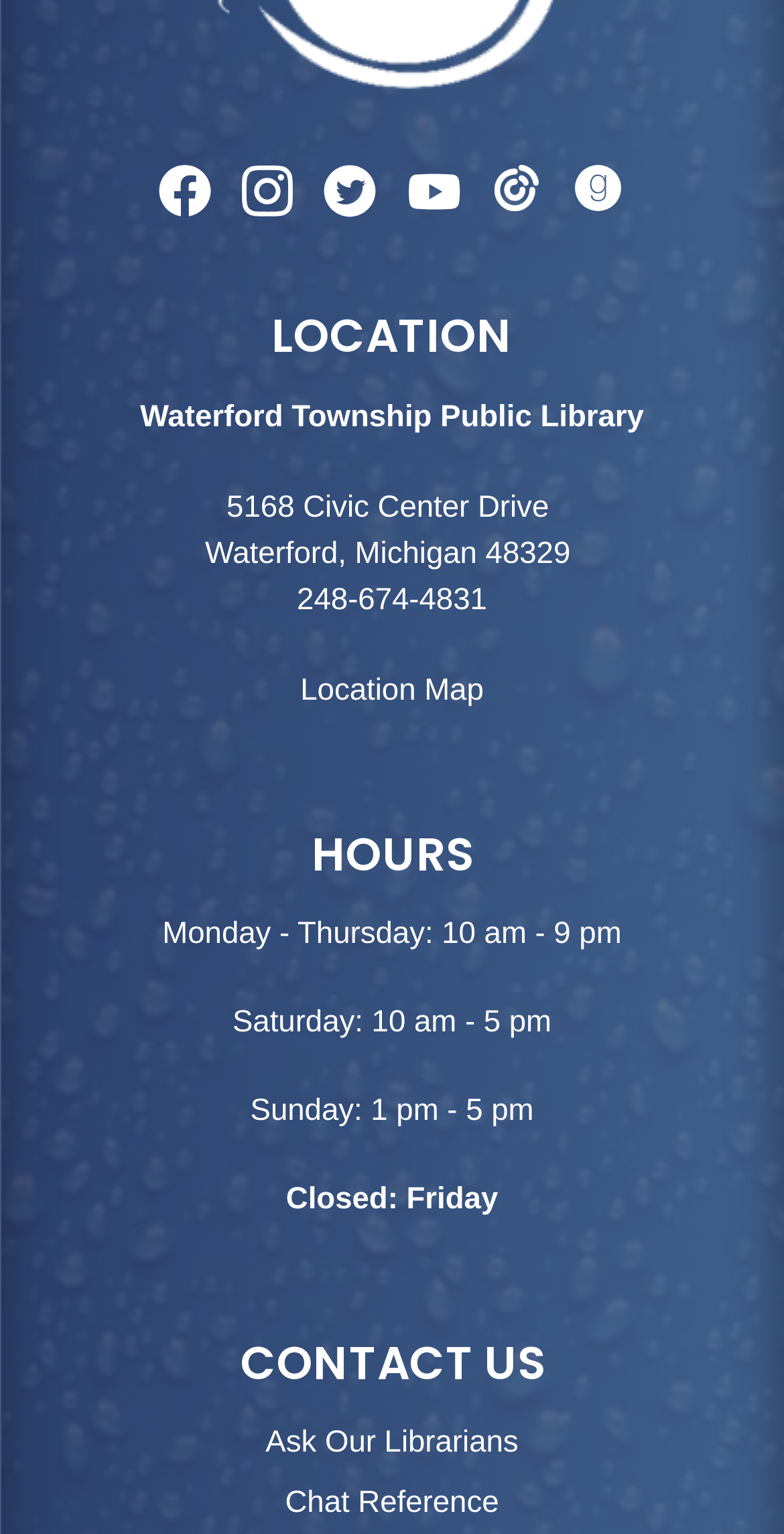Please identify the bounding box coordinates of where to click in order to follow the instruction: "click the Constant Contact logo".

[0.625, 0.098, 0.692, 0.139]